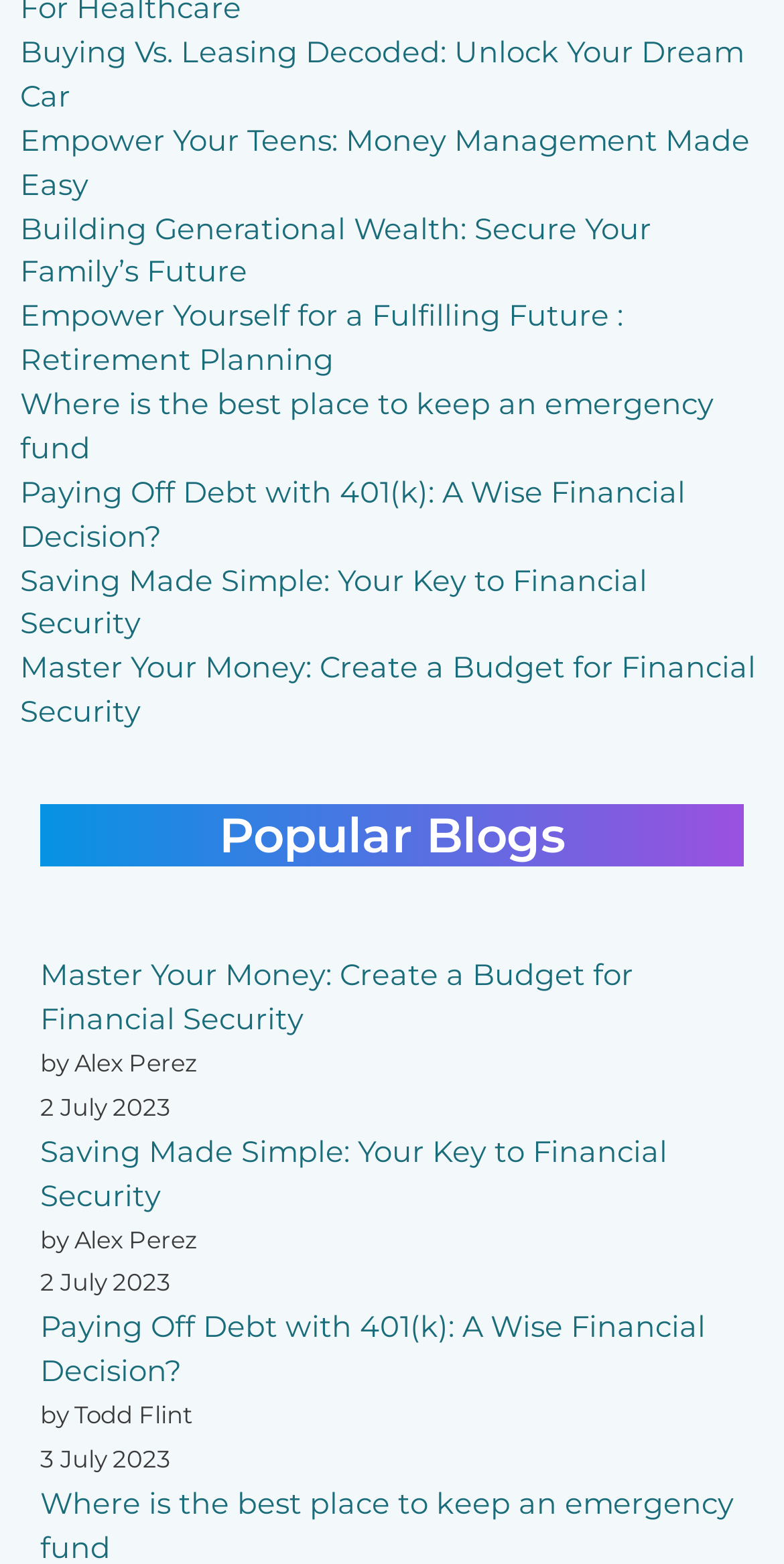Identify the bounding box coordinates of the element that should be clicked to fulfill this task: "Find a location". The coordinates should be provided as four float numbers between 0 and 1, i.e., [left, top, right, bottom].

None